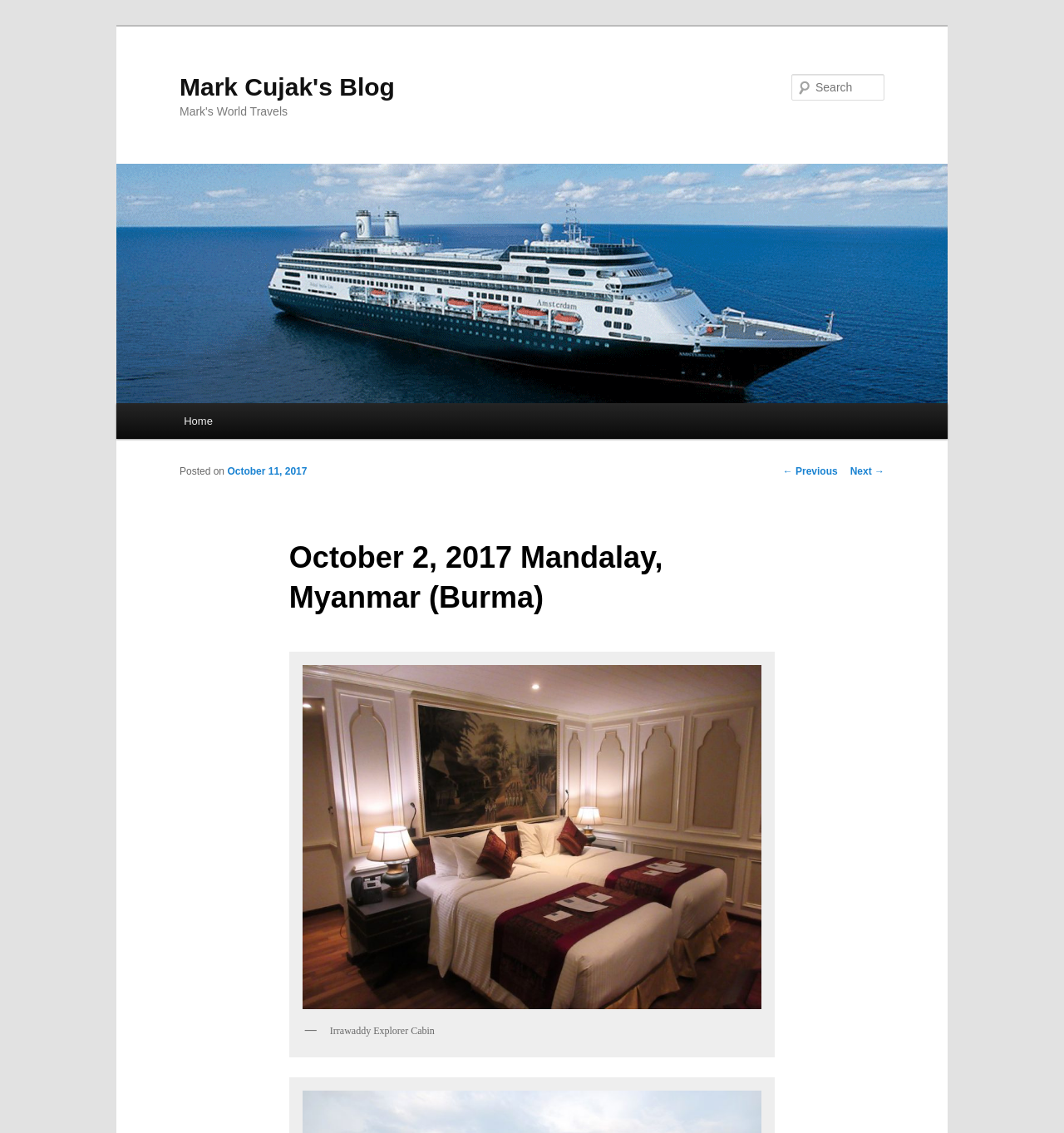What is the title of the post?
Using the information from the image, answer the question thoroughly.

The title of the post can be found in the heading element with the text 'October 2, 2017 Mandalay, Myanmar (Burma)' which is located below the blog name.